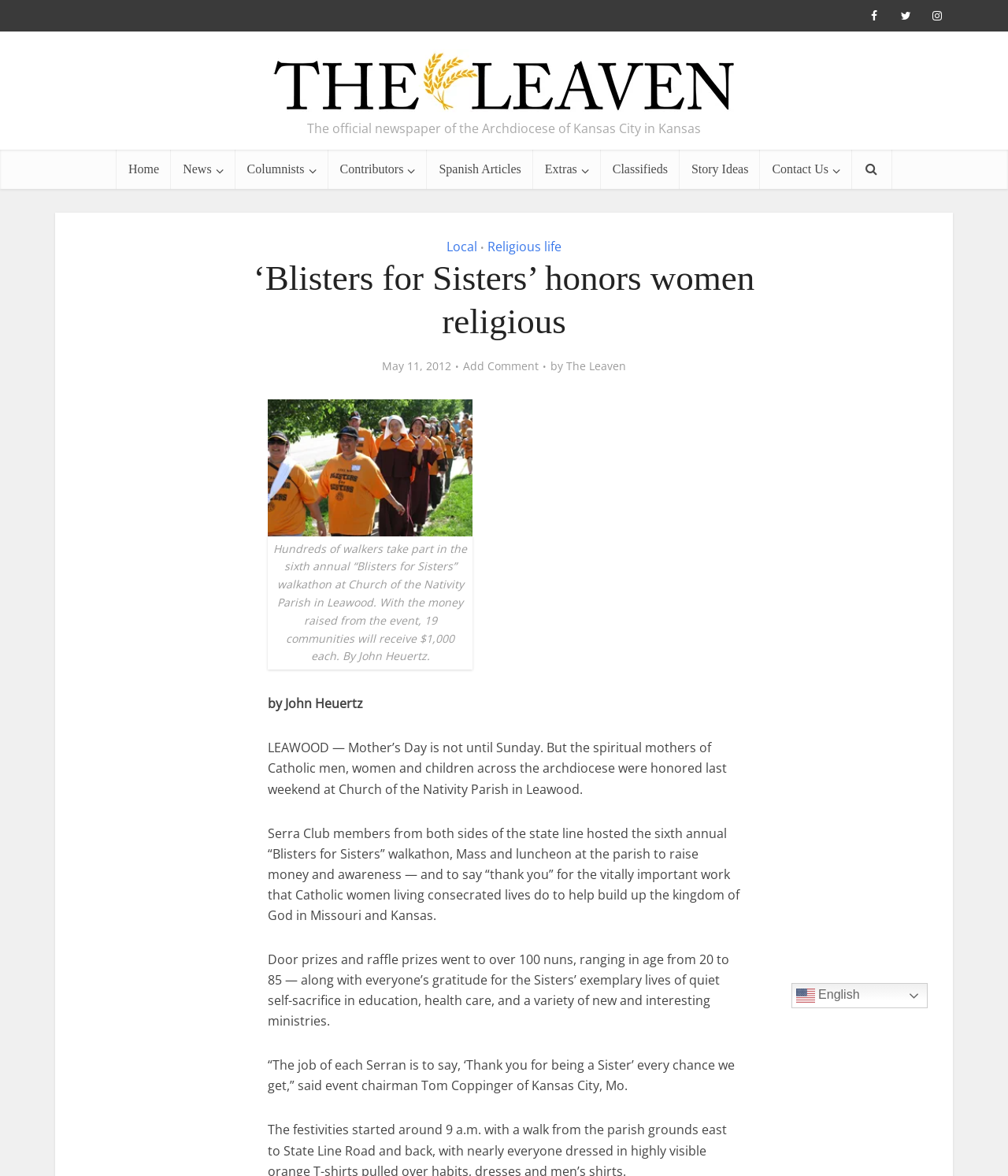Please identify the bounding box coordinates of where to click in order to follow the instruction: "Click on the Home link".

[0.116, 0.127, 0.17, 0.161]